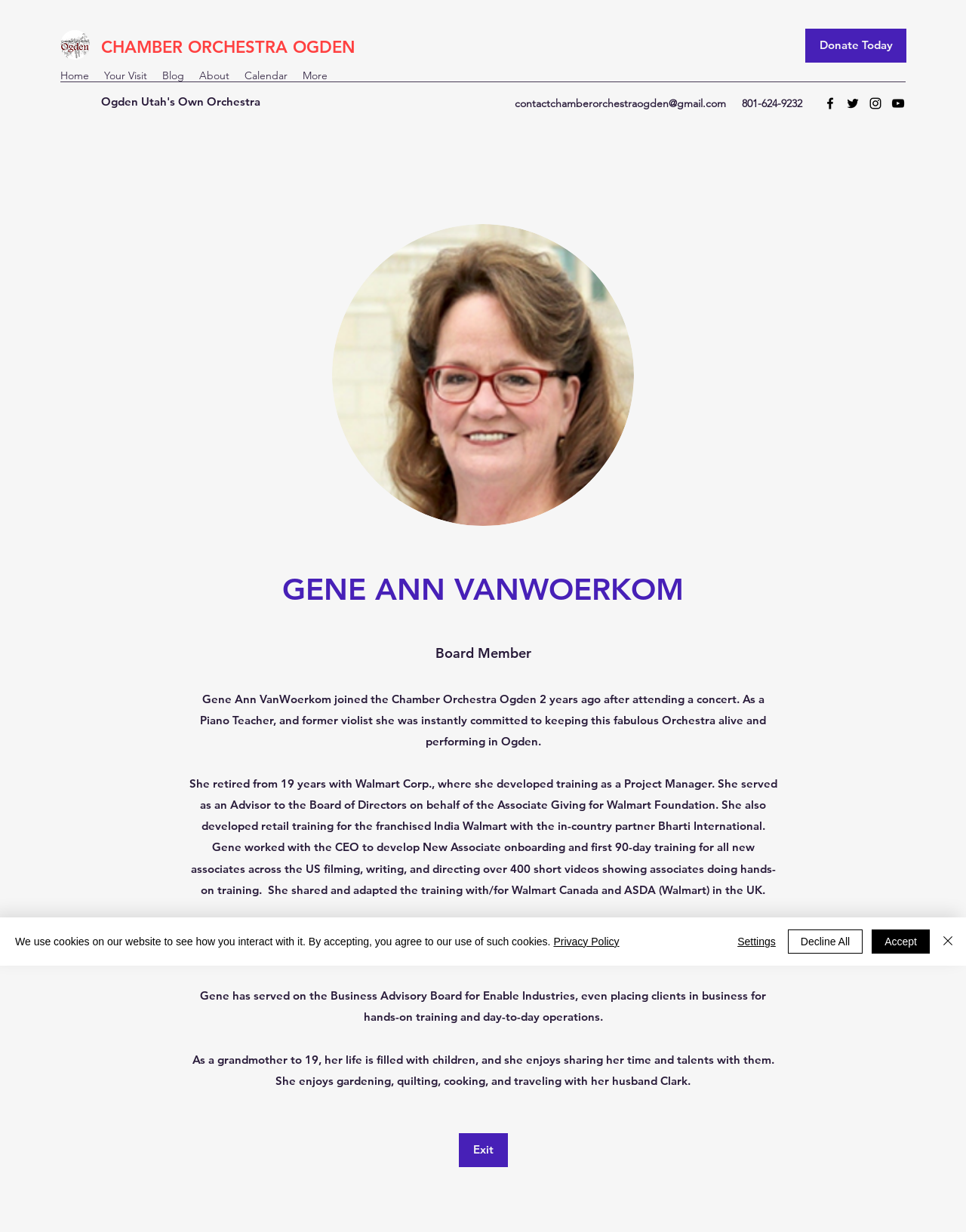How many grandchildren does Gene Ann VanWoerkom have?
Based on the image, answer the question with as much detail as possible.

According to the webpage, Gene Ann VanWoerkom is a grandmother to 19 children, as mentioned in the text description.